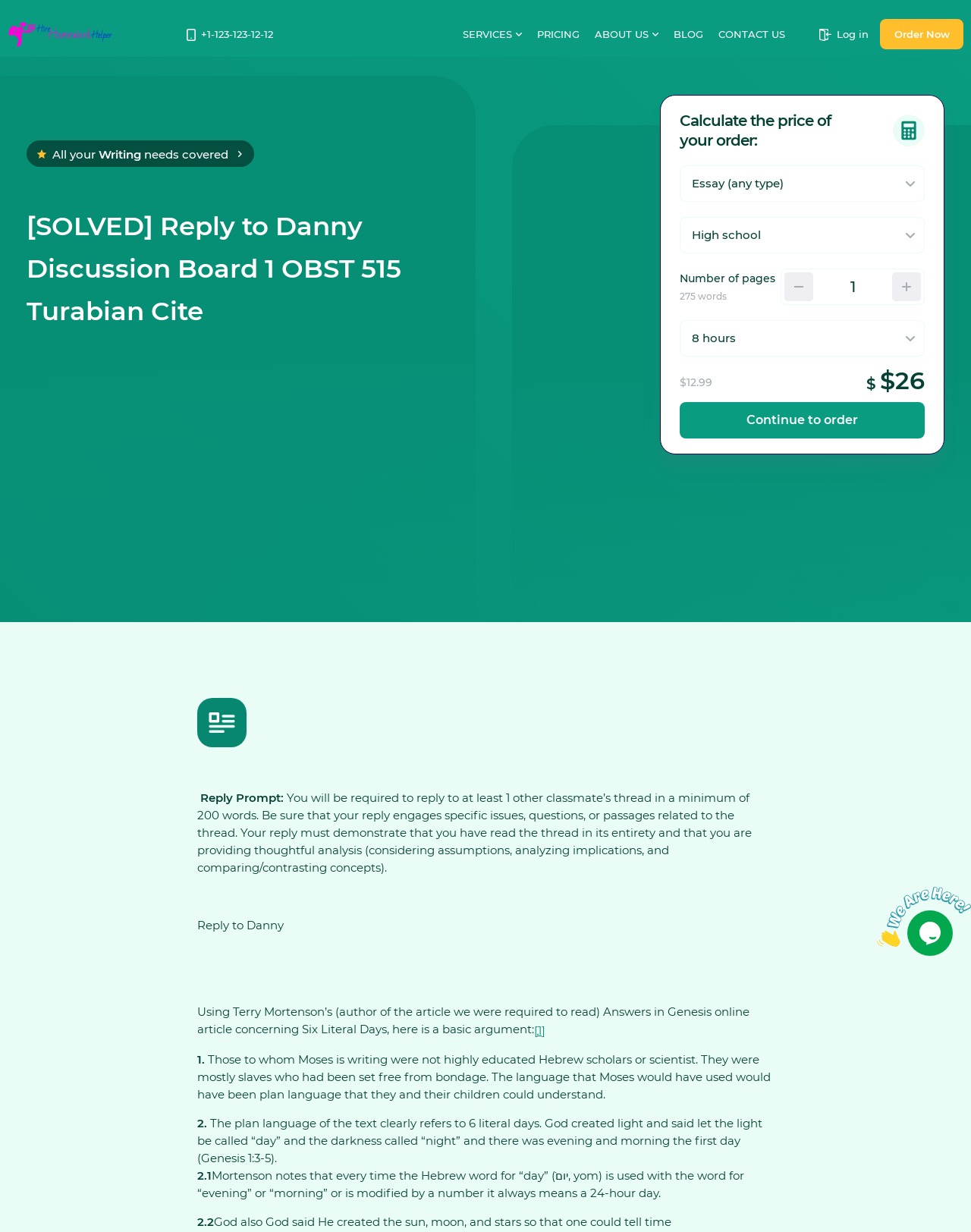Find the bounding box coordinates for the area that must be clicked to perform this action: "Select an option from the 'Number of pages' combobox".

[0.7, 0.134, 0.952, 0.164]